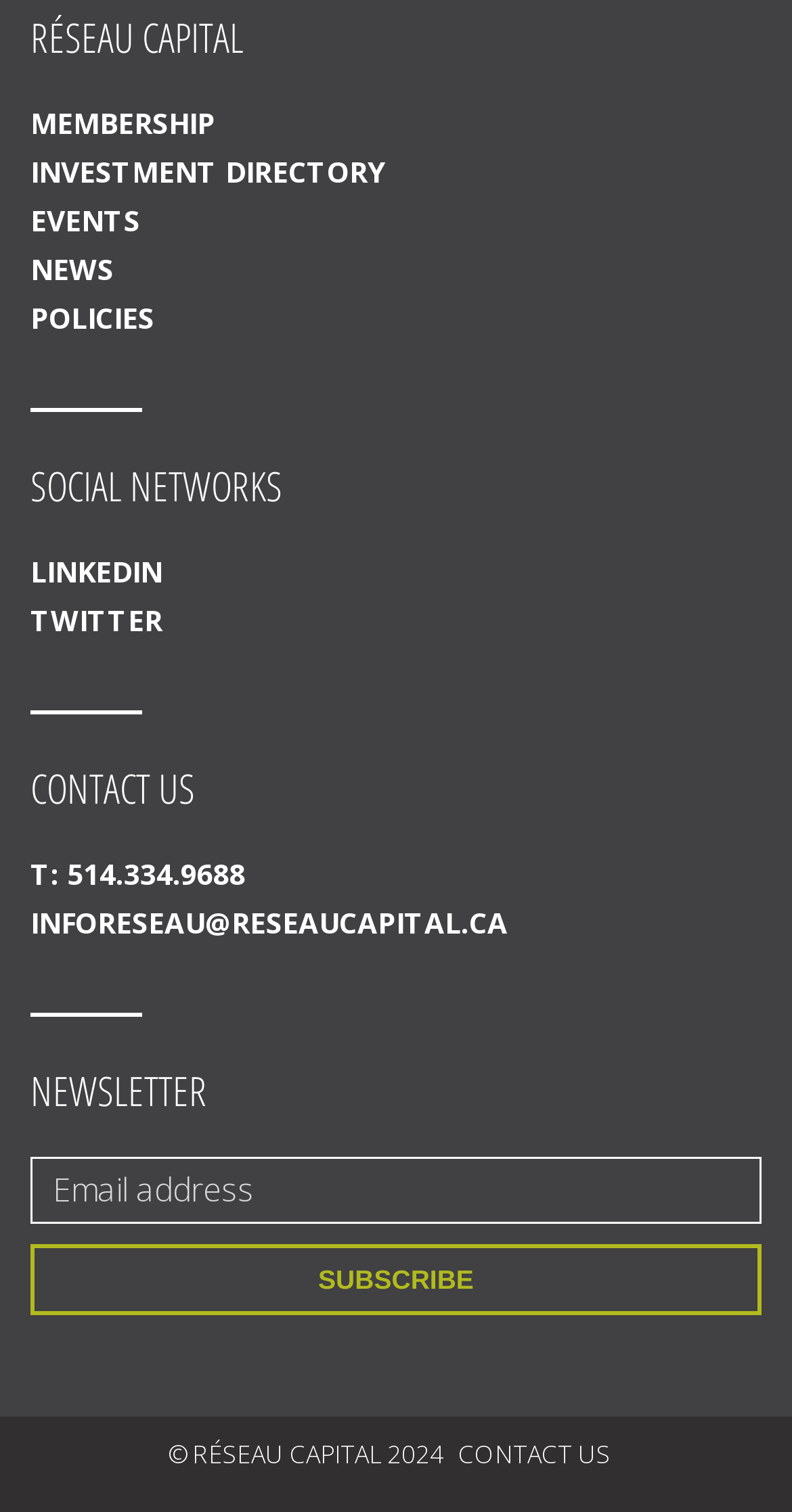Using the element description provided, determine the bounding box coordinates in the format (top-left x, top-left y, bottom-right x, bottom-right y). Ensure that all values are floating point numbers between 0 and 1. Element description: Investment directory

[0.038, 0.101, 0.485, 0.127]